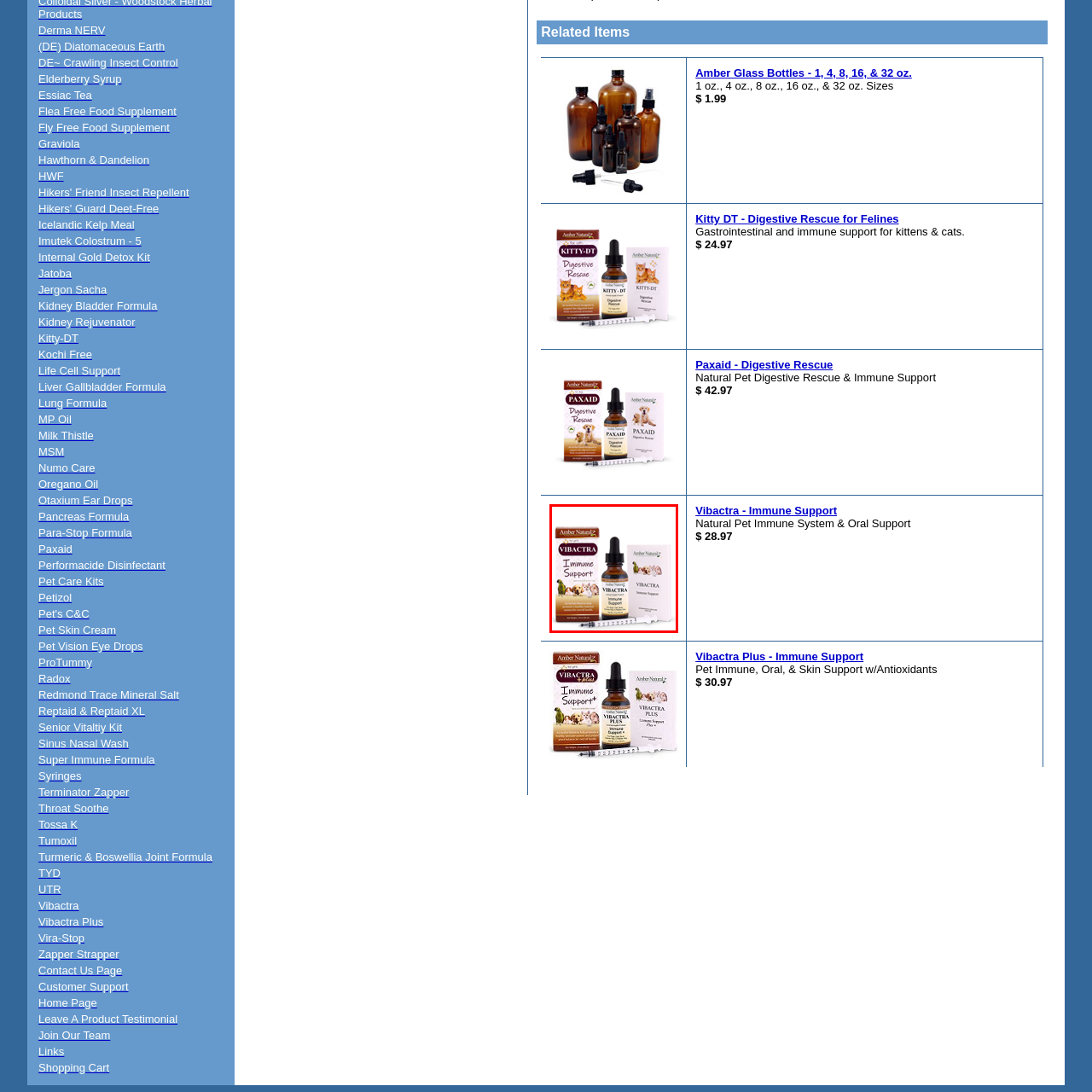What is the purpose of the pamphlet?
Look at the image surrounded by the red border and respond with a one-word or short-phrase answer based on your observation.

To provide instructions or information